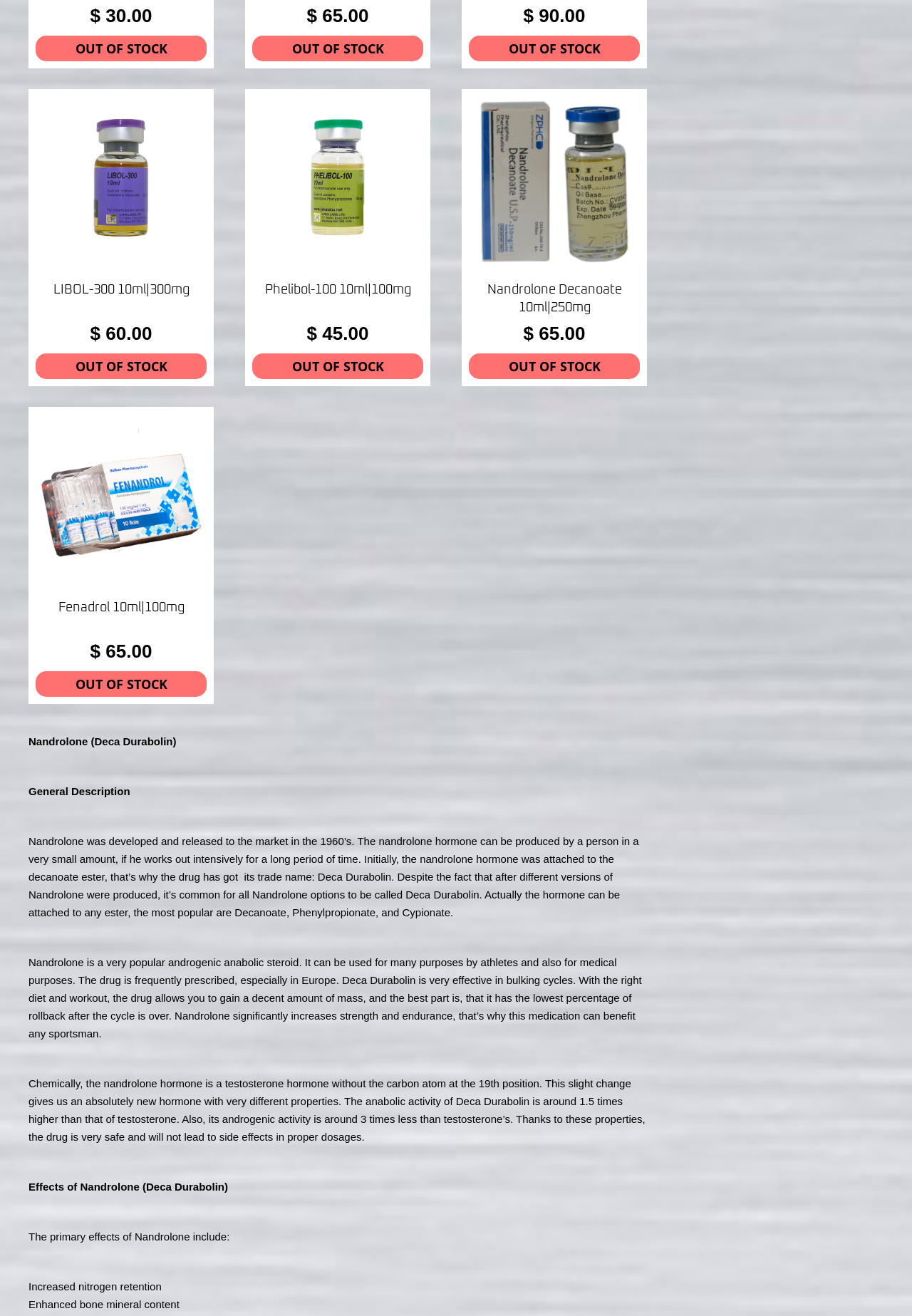Provide the bounding box coordinates of the HTML element this sentence describes: "Out of stock".

[0.514, 0.269, 0.702, 0.288]